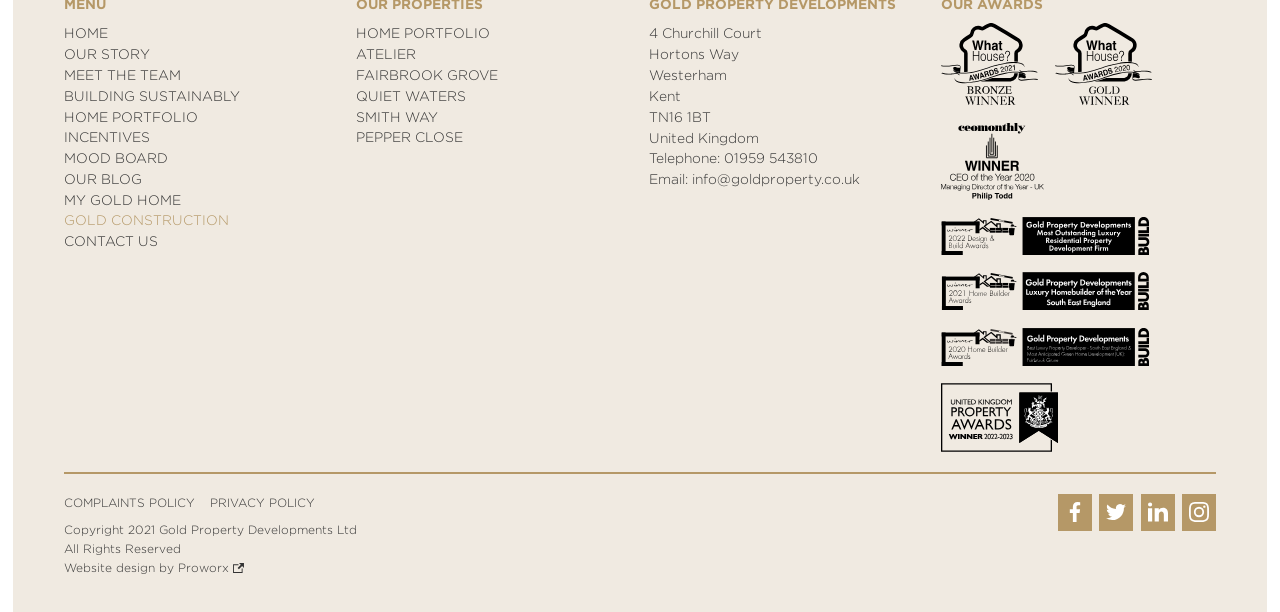Please identify the bounding box coordinates of the region to click in order to complete the given instruction: "View HOME PORTFOLIO". The coordinates should be four float numbers between 0 and 1, i.e., [left, top, right, bottom].

[0.05, 0.174, 0.265, 0.208]